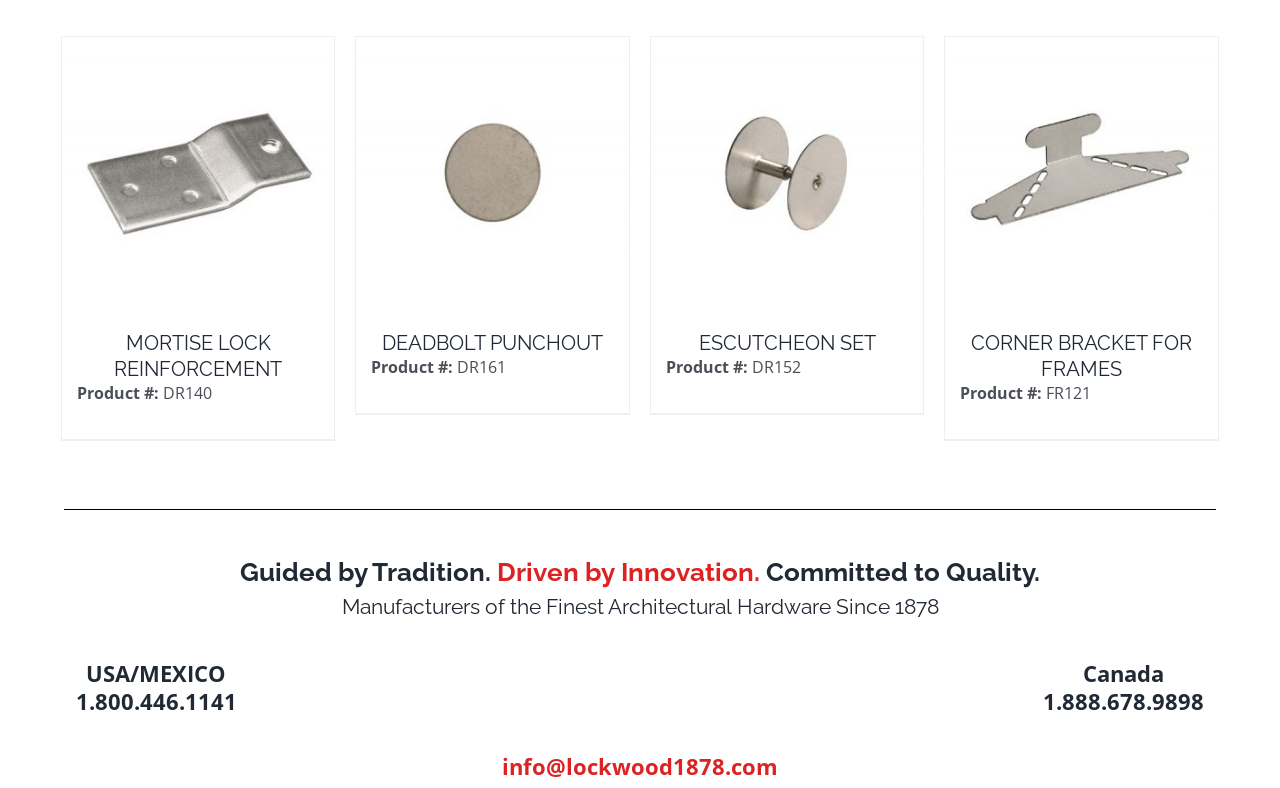What is the company's slogan?
Look at the image and answer the question using a single word or phrase.

Guided by Tradition. Driven by Innovation. Committed to Quality.